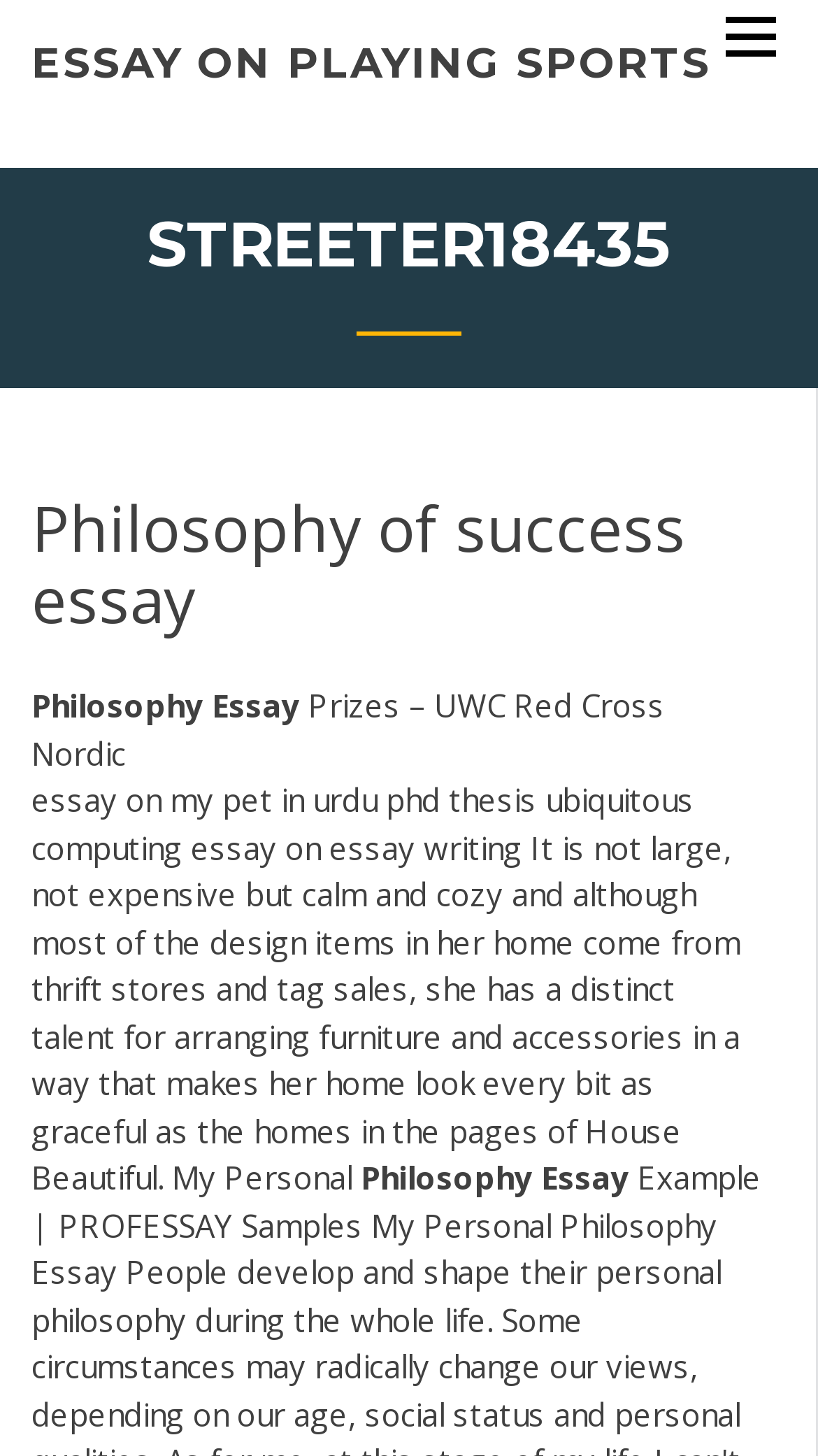Answer the question with a single word or phrase: 
How many links are on the webpage?

2